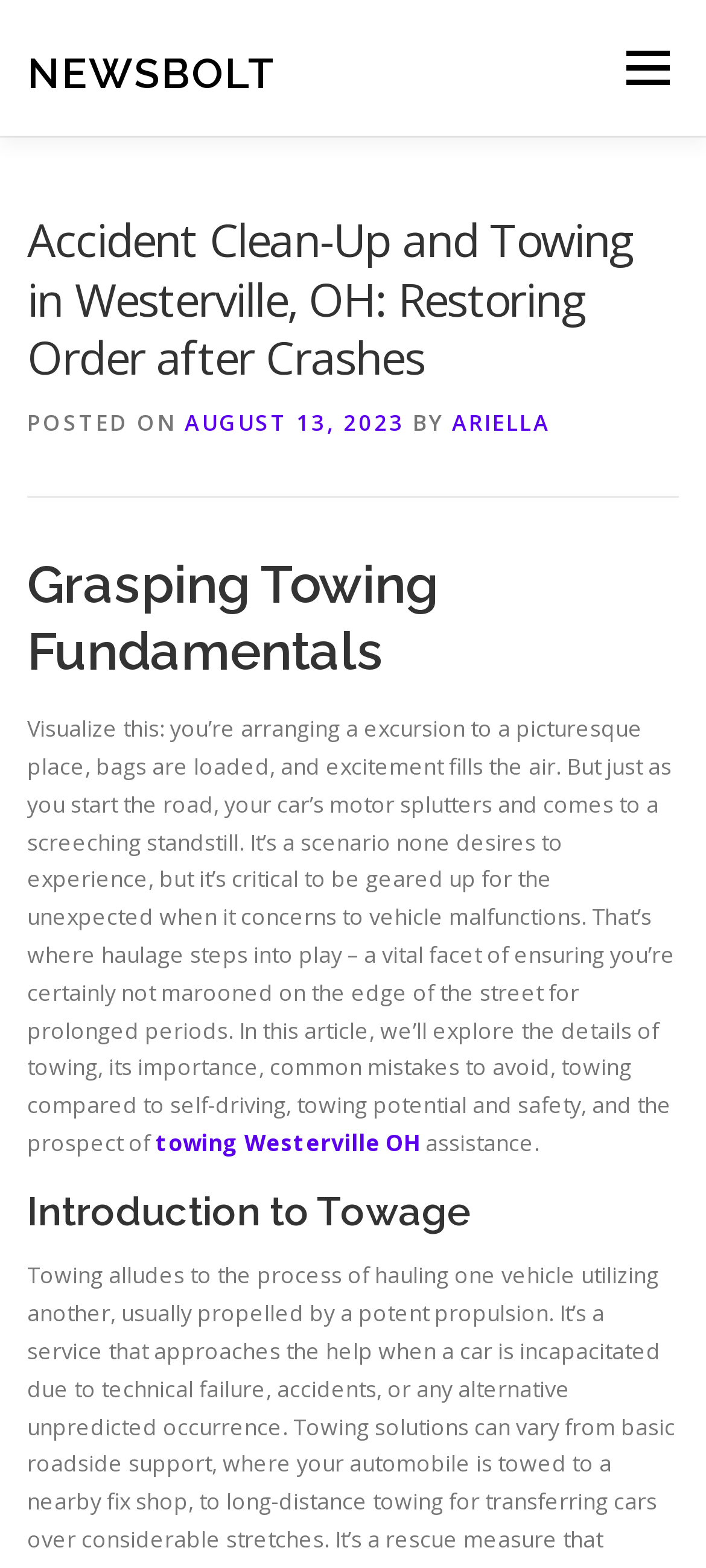Please reply to the following question with a single word or a short phrase:
What is the website about?

Accident clean-up and towing